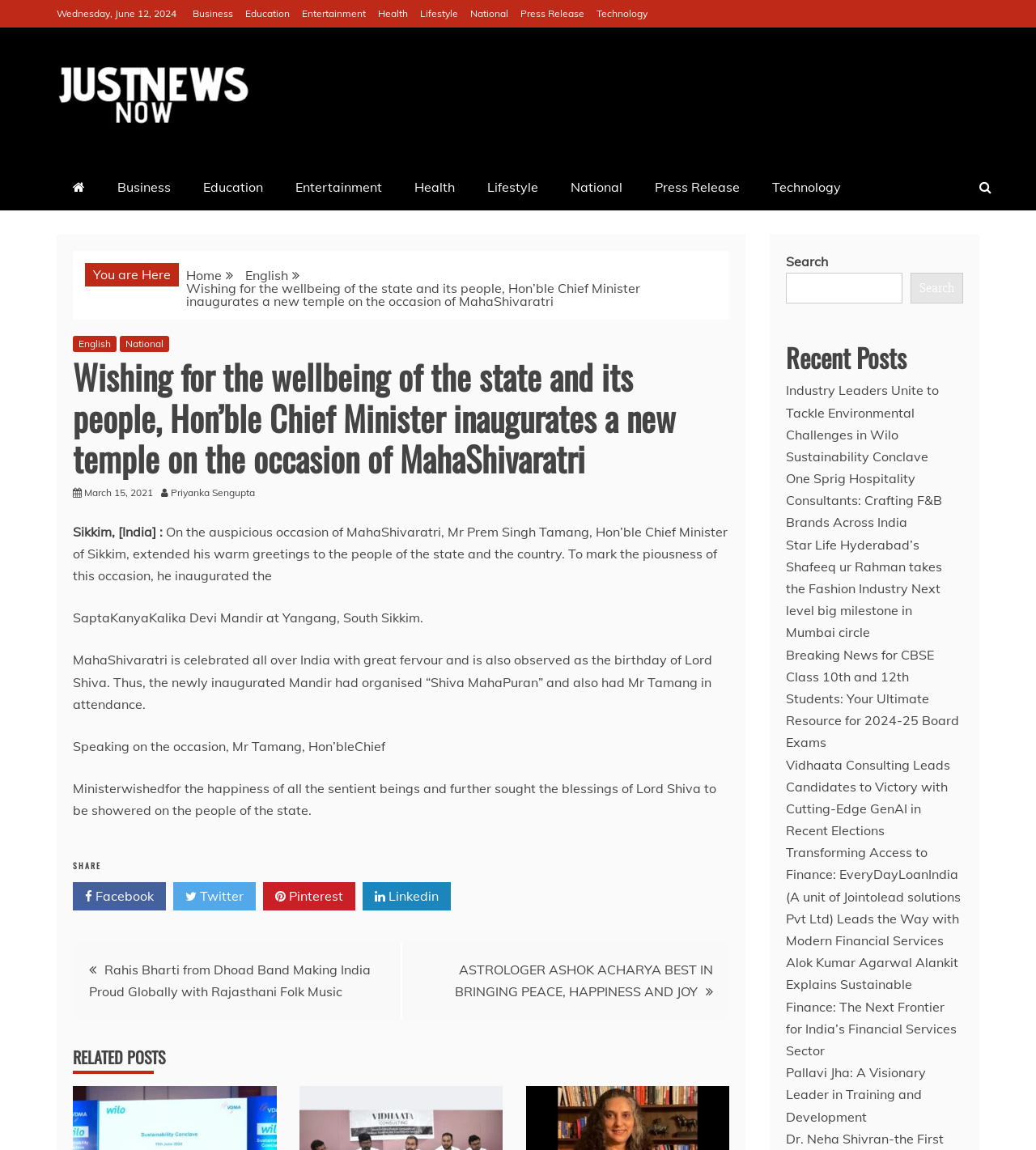Determine the bounding box coordinates for the clickable element to execute this instruction: "Search for something". Provide the coordinates as four float numbers between 0 and 1, i.e., [left, top, right, bottom].

[0.759, 0.237, 0.871, 0.264]